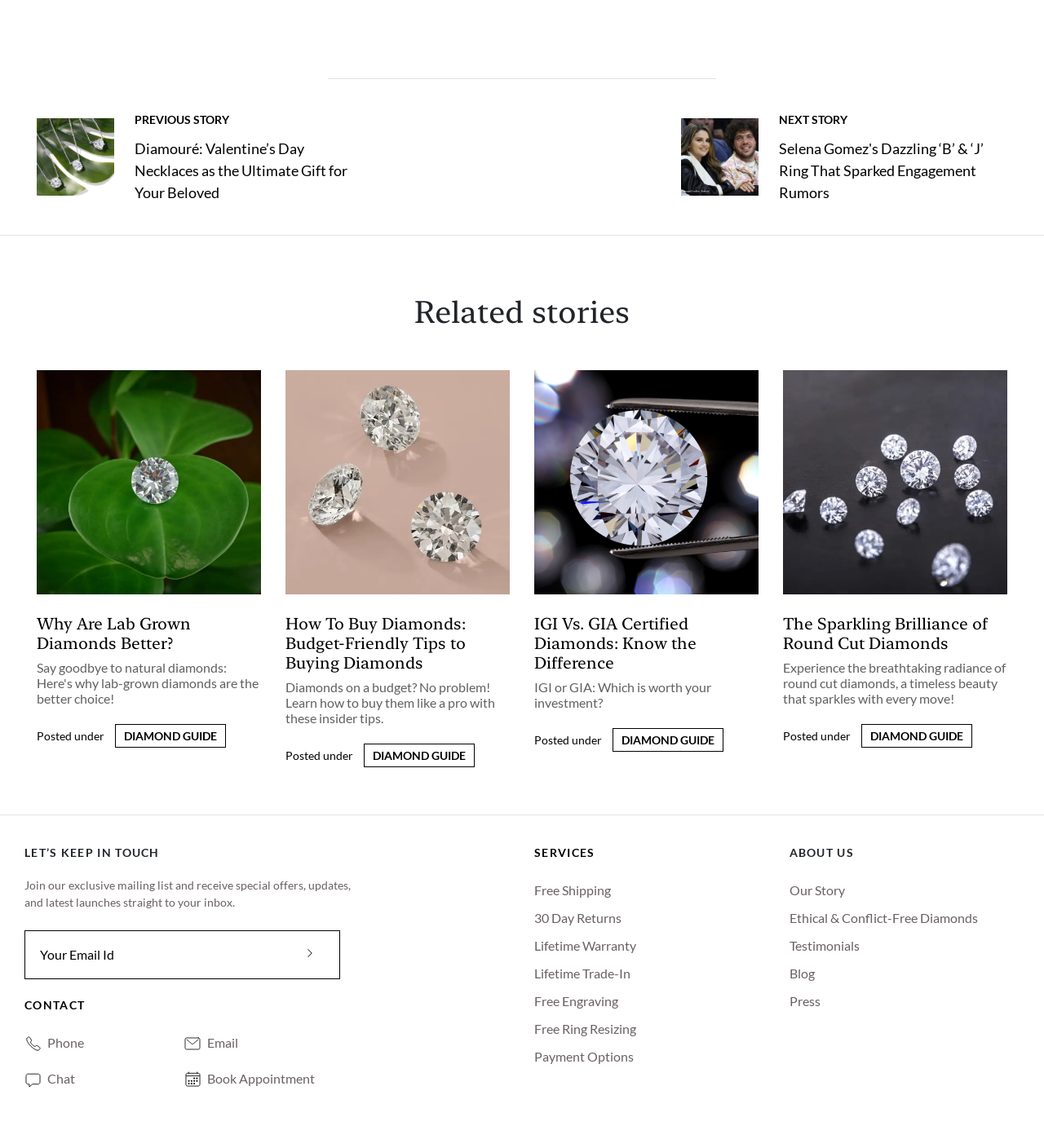Respond to the question below with a single word or phrase: How many related stories are there?

4